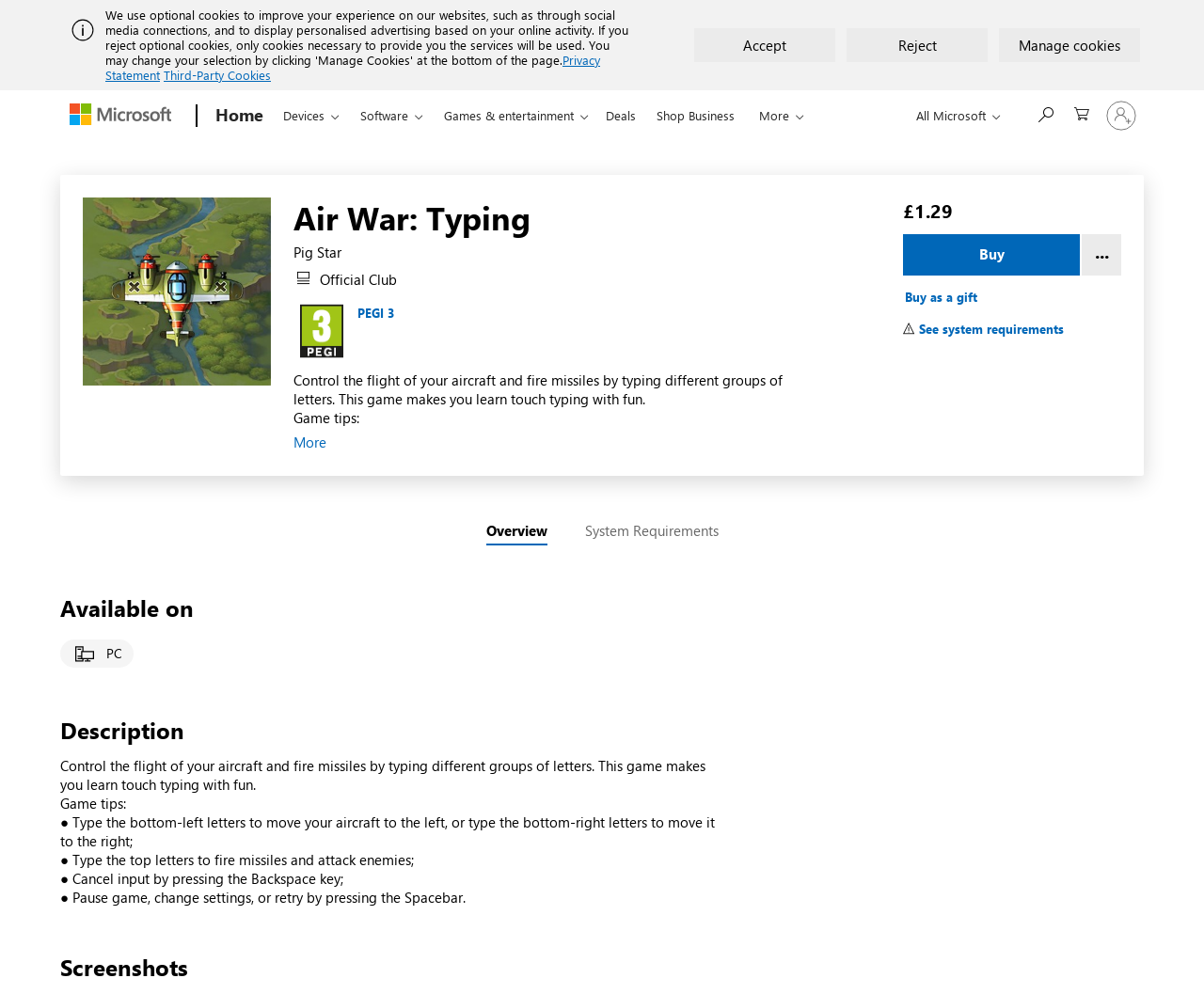Give an extensive and precise description of the webpage.

This webpage is about the game "Air War: Typing" on the Microsoft Store. At the top, there is a navigation menu with links to "Microsoft", "Home", and a contextual menu with buttons for "Devices", "Software", "Games & entertainment", and "More". Below this, there is a search bar and a link to "Sign in to your account".

The main content of the page is about the game "Air War: Typing". There is a heading with the game's title, followed by a description of the game, which explains that it teaches touch typing in a fun way by controlling an aircraft and firing missiles by typing different groups of letters. Below this, there are buttons to "Buy" the game, "Show more", and "Buy as a gift", as well as a link to "See system requirements".

On the left side of the page, there is a tab list with two tabs: "Overview" and "System Requirements". The "Overview" tab is selected by default, and it displays a description of the game, a heading "Available on" with a link to "Products available on PC", and a heading "Description" with a longer description of the game. There is also a heading "Screenshots" at the bottom of the page.

At the bottom of the page, there are links to "Privacy Statement" and "Third-Party Cookies", as well as buttons to "Accept", "Reject", and "Manage cookies".